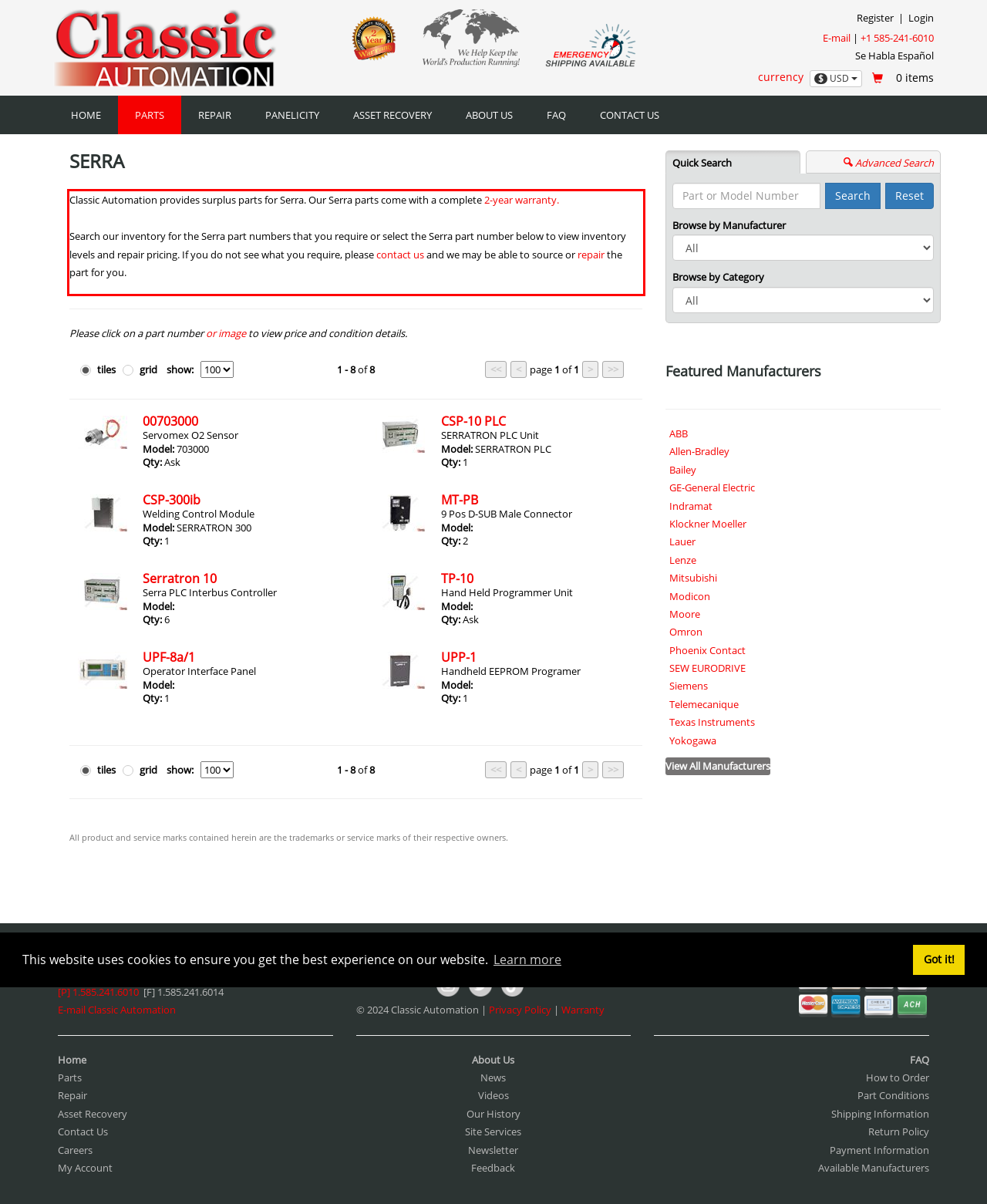Using the provided webpage screenshot, recognize the text content in the area marked by the red bounding box.

Classic Automation provides surplus parts for Serra. Our Serra parts come with a complete 2-year warranty. Search our inventory for the Serra part numbers that you require or select the Serra part number below to view inventory levels and repair pricing. If you do not see what you require, please contact us and we may be able to source or repair the part for you.